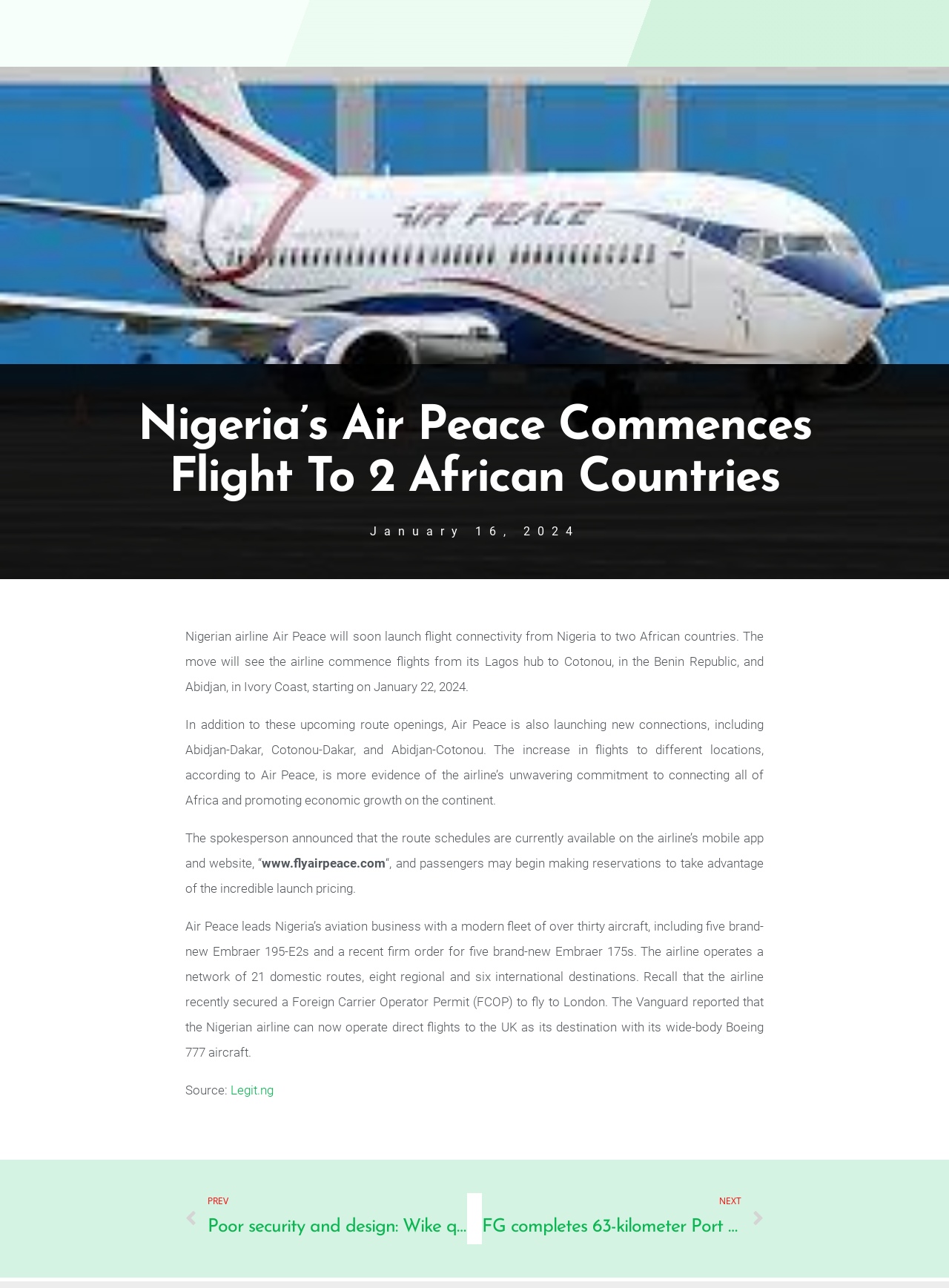Determine the bounding box coordinates for the region that must be clicked to execute the following instruction: "Go to the next news".

[0.508, 0.927, 0.805, 0.966]